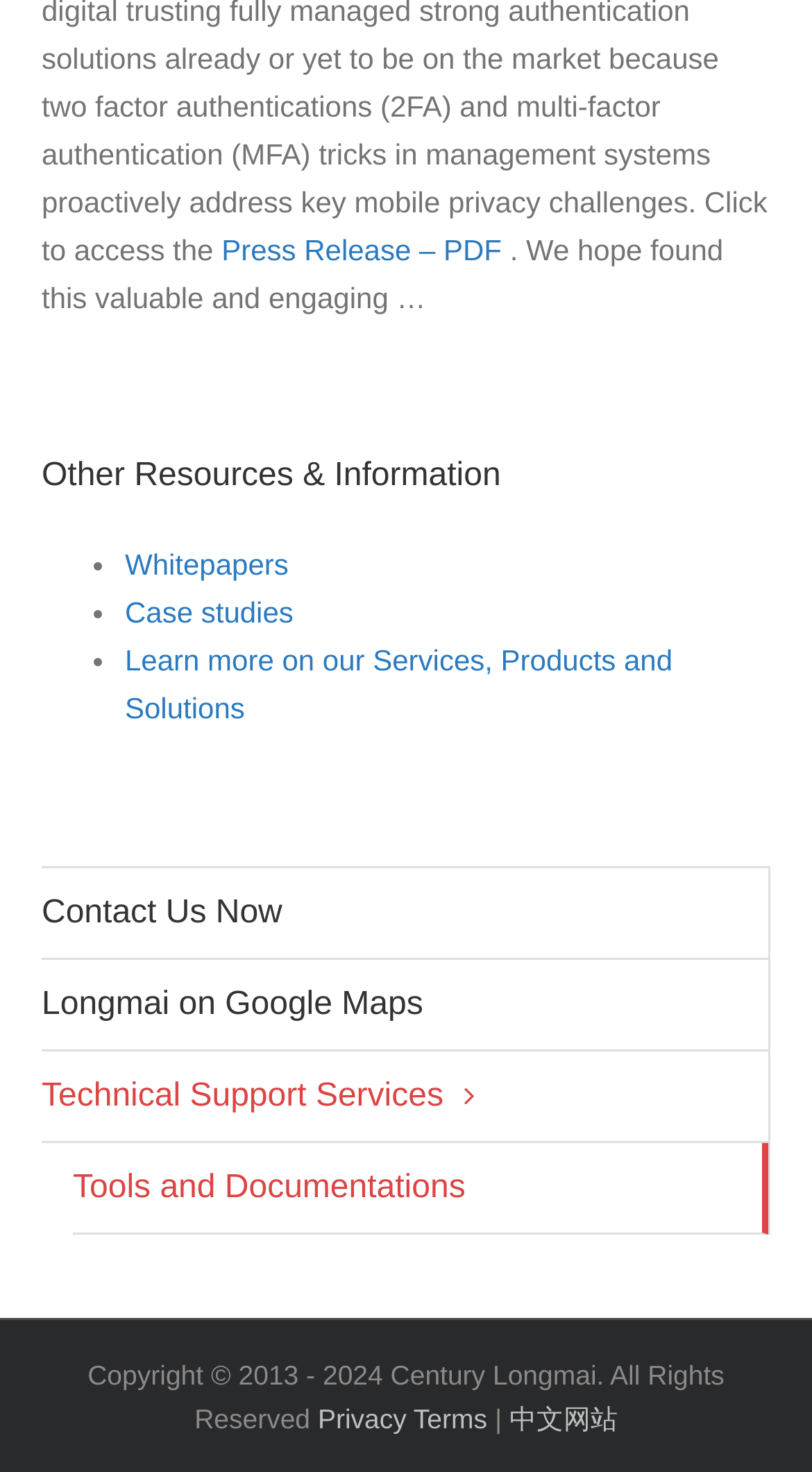What is the first resource listed under 'Other Resources & Information'?
Refer to the screenshot and answer in one word or phrase.

Whitepapers